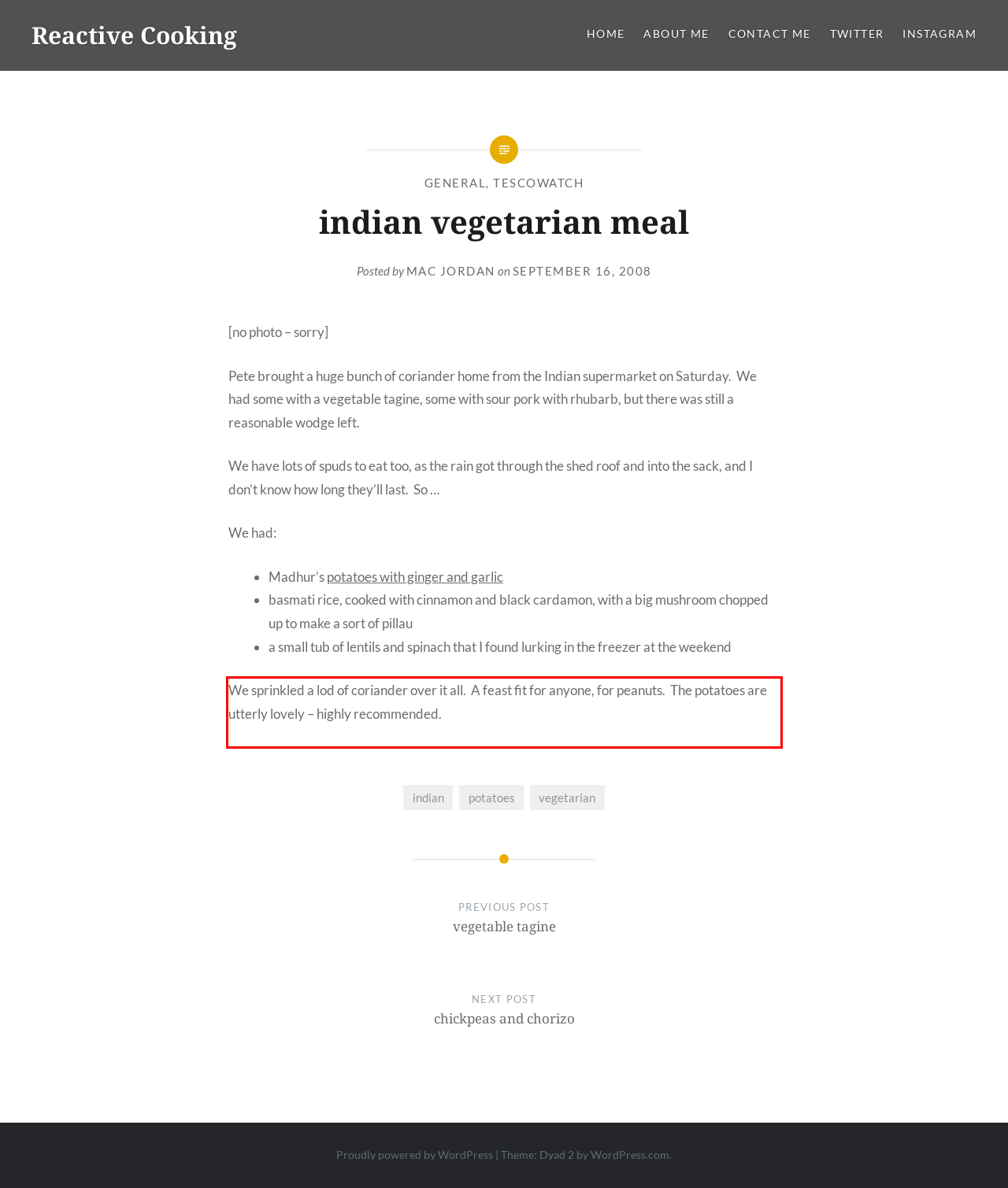Given a screenshot of a webpage with a red bounding box, extract the text content from the UI element inside the red bounding box.

We sprinkled a lod of coriander over it all. A feast fit for anyone, for peanuts. The potatoes are utterly lovely – highly recommended.